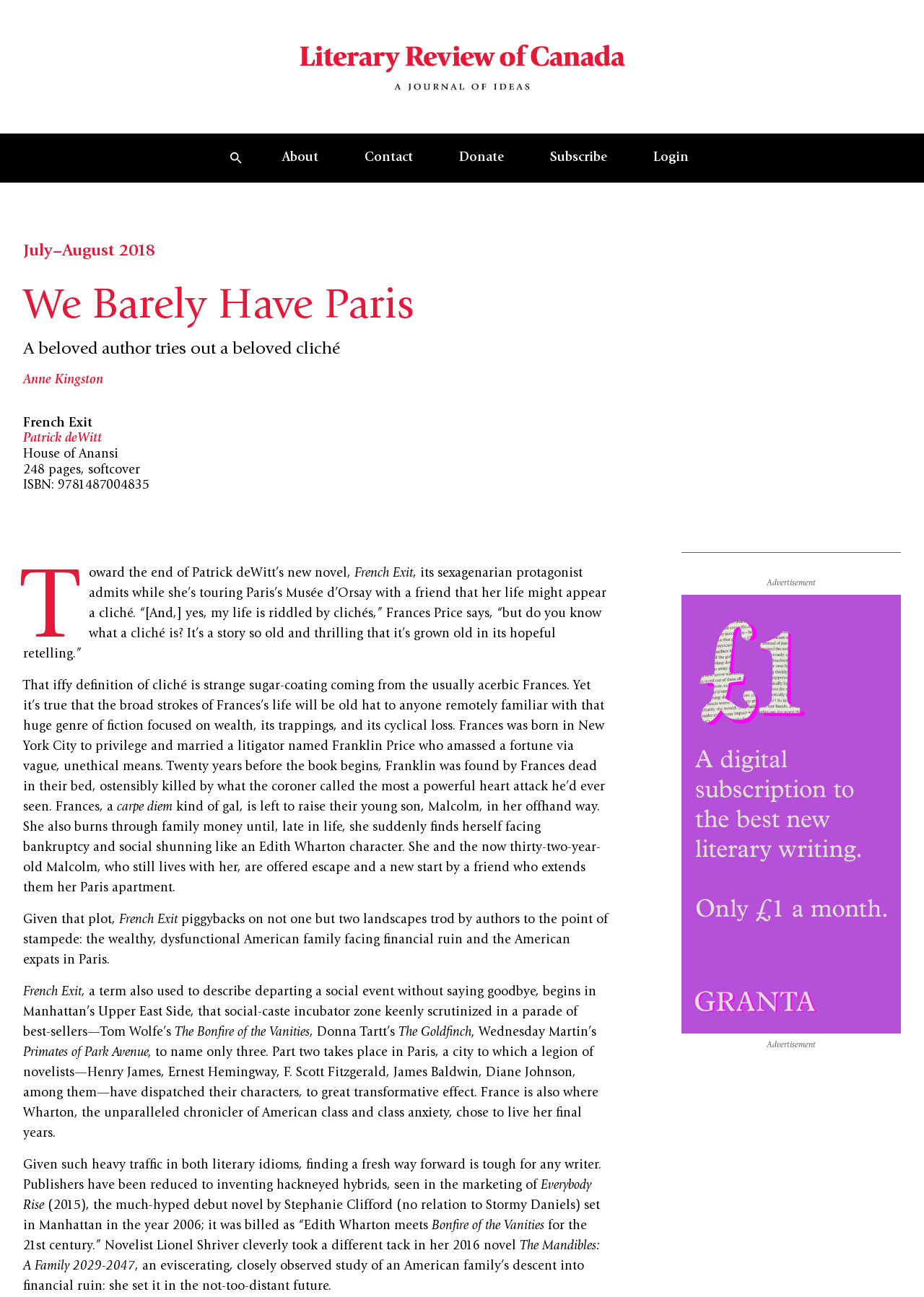What is the occupation of Frances's husband in the novel?
Answer with a single word or short phrase according to what you see in the image.

Litigator